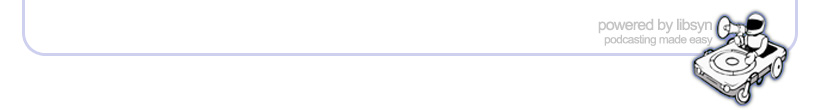Given the content of the image, can you provide a detailed answer to the question?
What is the graphic to the right of the phrase?

The caption describes a stylized graphic of a vinyl record player with a cartoon figure, likely representing a podcaster or DJ, which reinforces the audio-centric theme of the service.